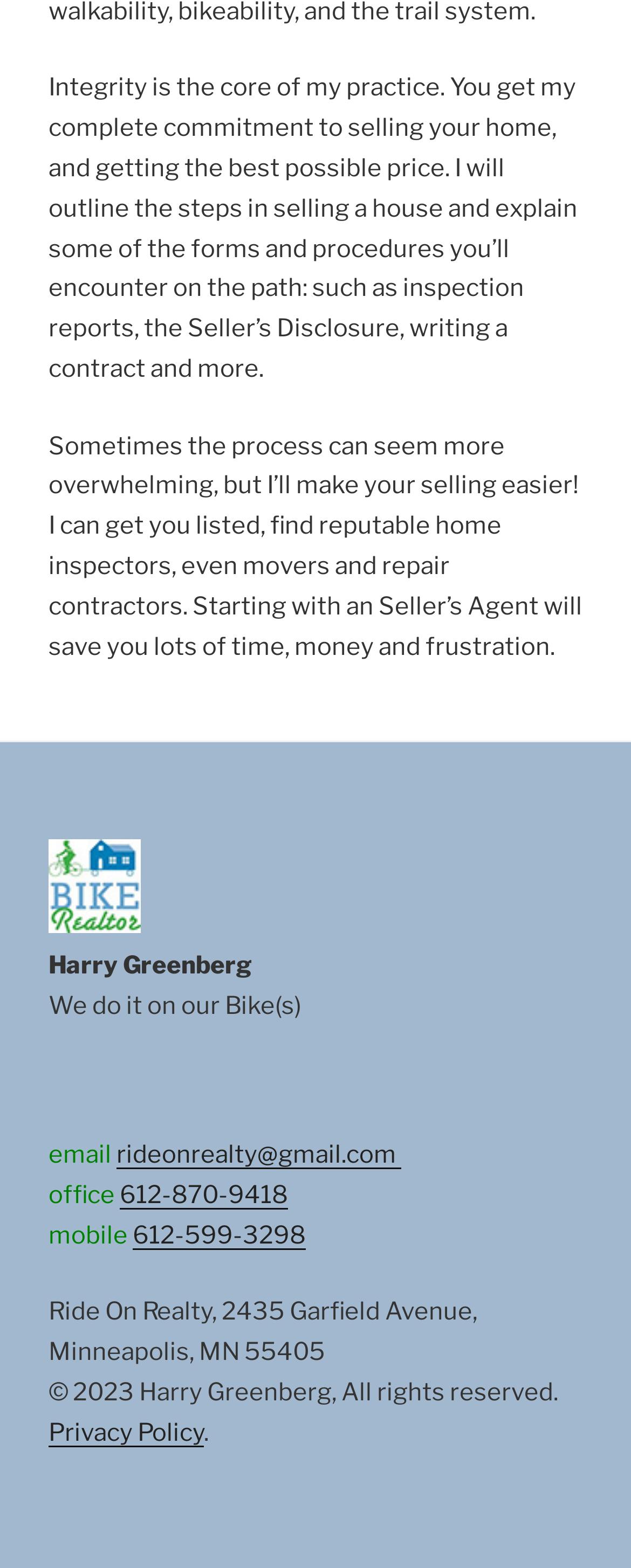Find the bounding box coordinates for the HTML element described in this sentence: "Privacy Policy". Provide the coordinates as four float numbers between 0 and 1, in the format [left, top, right, bottom].

[0.077, 0.904, 0.323, 0.923]